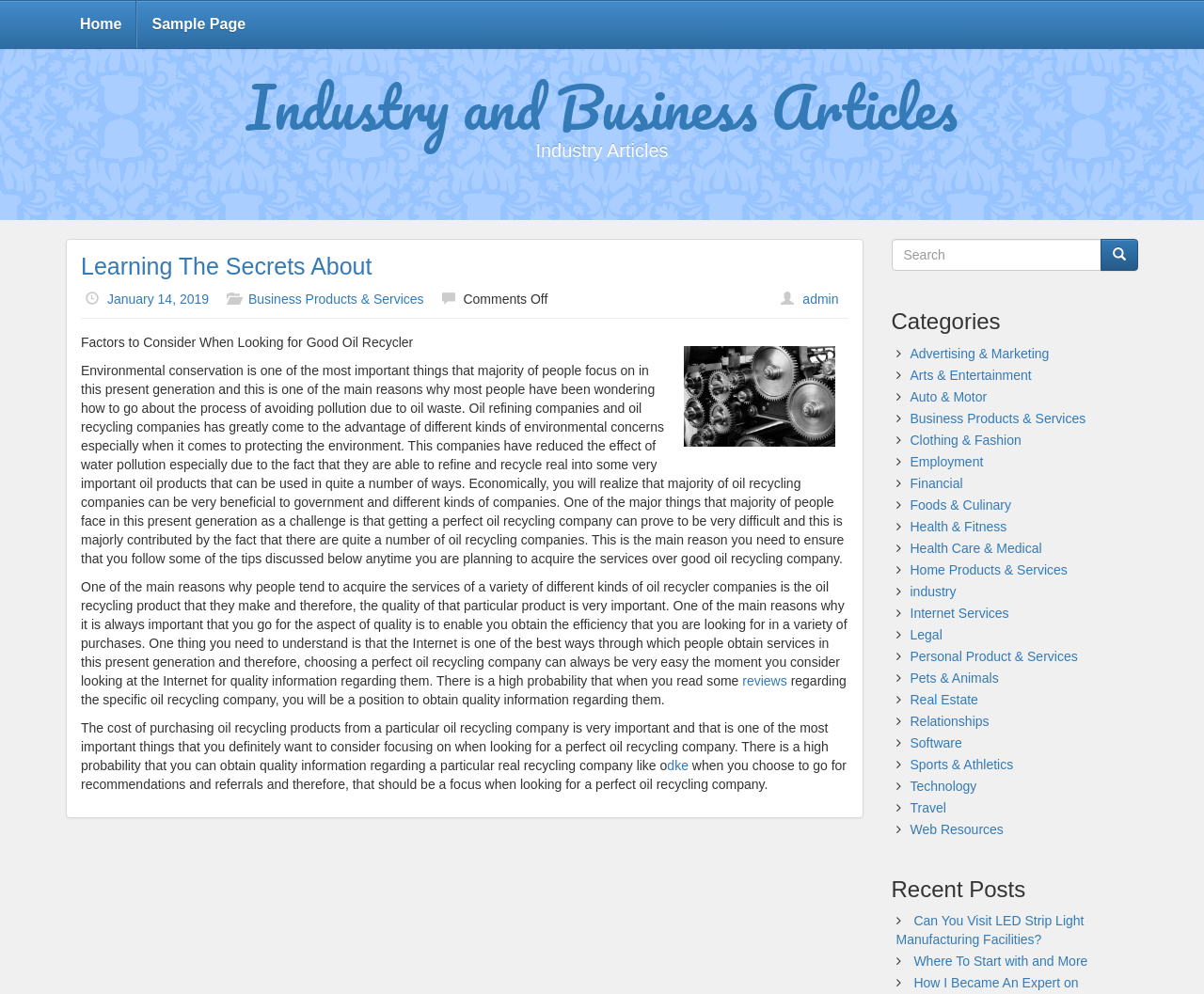Explain the webpage's layout and main content in detail.

The webpage is about industry and business articles, with a focus on learning and sharing knowledge. At the top, there are two links, "Home" and "Sample Page", followed by a heading that reads "Industry and Business Articles". Below this heading, there is a link with the same text, and a static text that says "Industry Articles".

On the left side of the page, there is a section with a heading that reads "Learning The Secrets About", which contains a link with the same text, and a static text that says "on Learning The Secrets About". Below this section, there is a separator line, followed by an image.

The main content of the page is an article titled "Factors to Consider When Looking for Good Oil Recycler". The article discusses the importance of environmental conservation and the benefits of oil recycling companies. It provides tips on how to find a good oil recycling company, including considering the quality of their products, reading reviews, and looking at the cost of purchasing oil recycling products.

On the right side of the page, there is a search bar with a button, and a section with a heading that reads "Categories". This section contains a list of 24 links to different categories, such as "Advertising & Marketing", "Arts & Entertainment", and "Business Products & Services".

Below the categories section, there is another separator line, followed by a section with a heading that reads "Recent Posts". This section contains three links to recent articles, titled "Can You Visit LED Strip Light Manufacturing Facilities?", "Where To Start with and More", and "How I Became An Expert on".